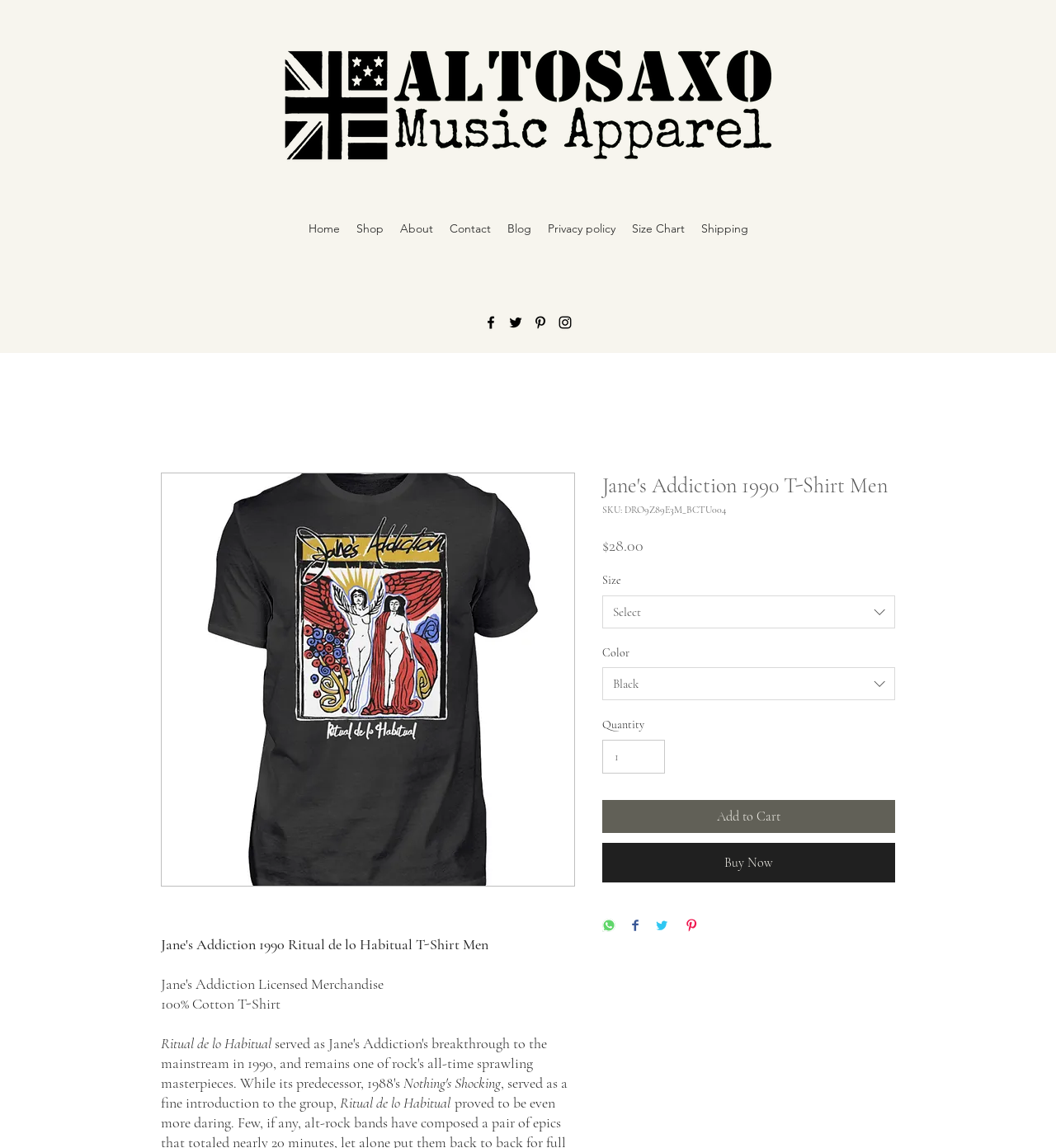Please answer the following question using a single word or phrase: 
What are the social media platforms available for sharing?

Facebook, Twitter, Pinterest, WhatsApp